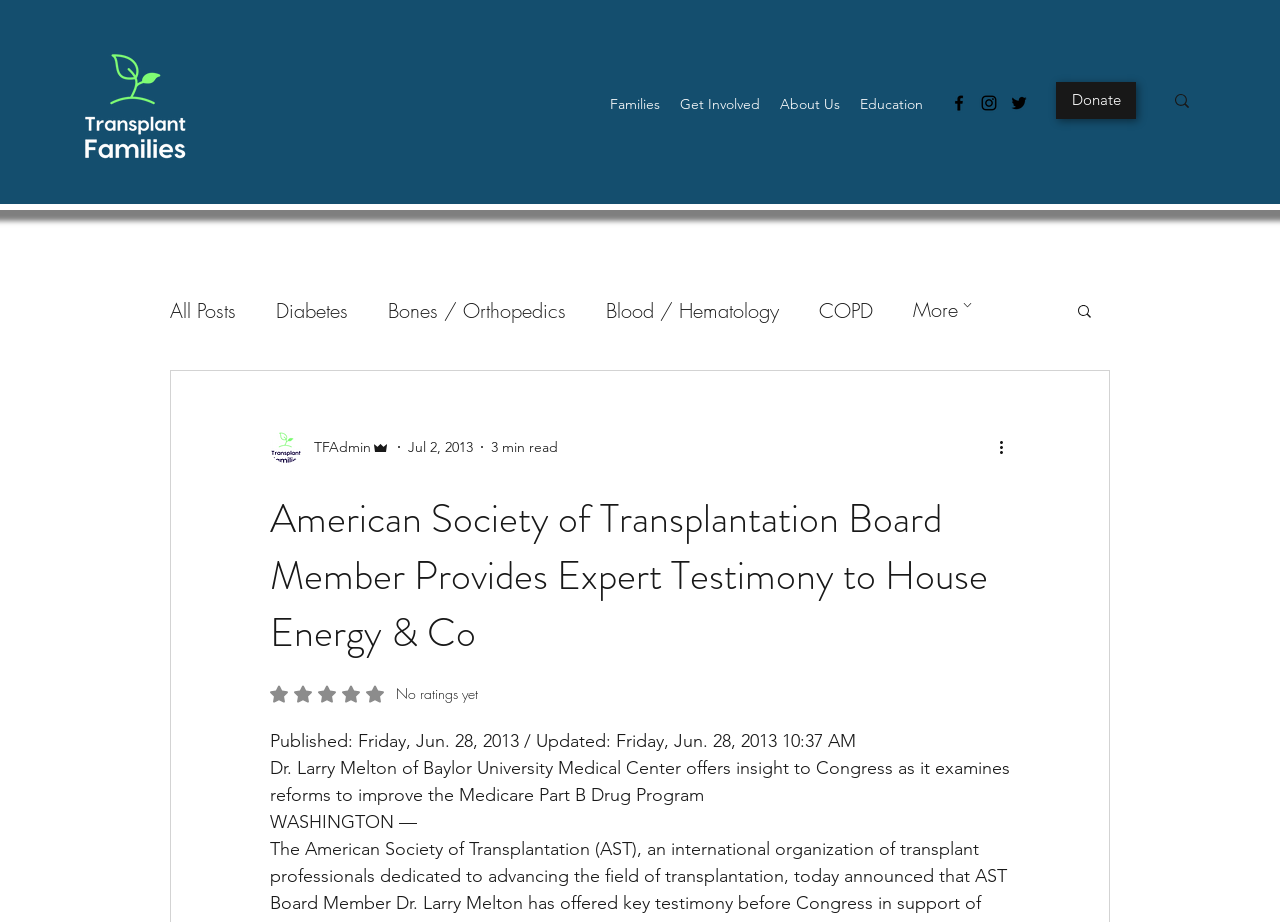Please specify the bounding box coordinates in the format (top-left x, top-left y, bottom-right x, bottom-right y), with values ranging from 0 to 1. Identify the bounding box for the UI component described as follows: Blood / Hematology

[0.473, 0.322, 0.609, 0.351]